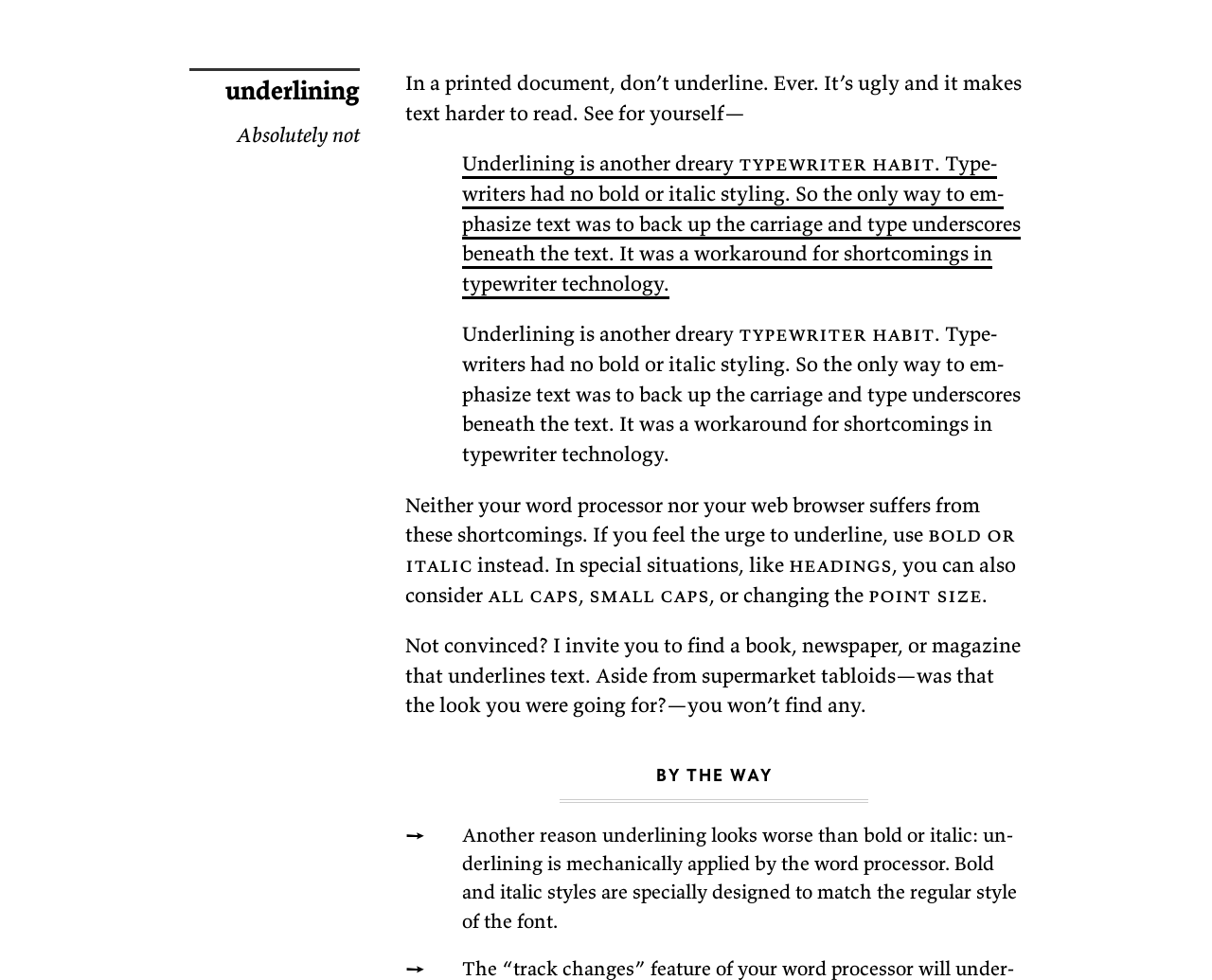What is an alternative to underlining?
Look at the screenshot and provide an in-depth answer.

The webpage suggests that instead of underlining, one can use bold or italic styling to emphasize text. This is mentioned in the sentence 'If you feel the urge to underline, use bold or italic instead.'